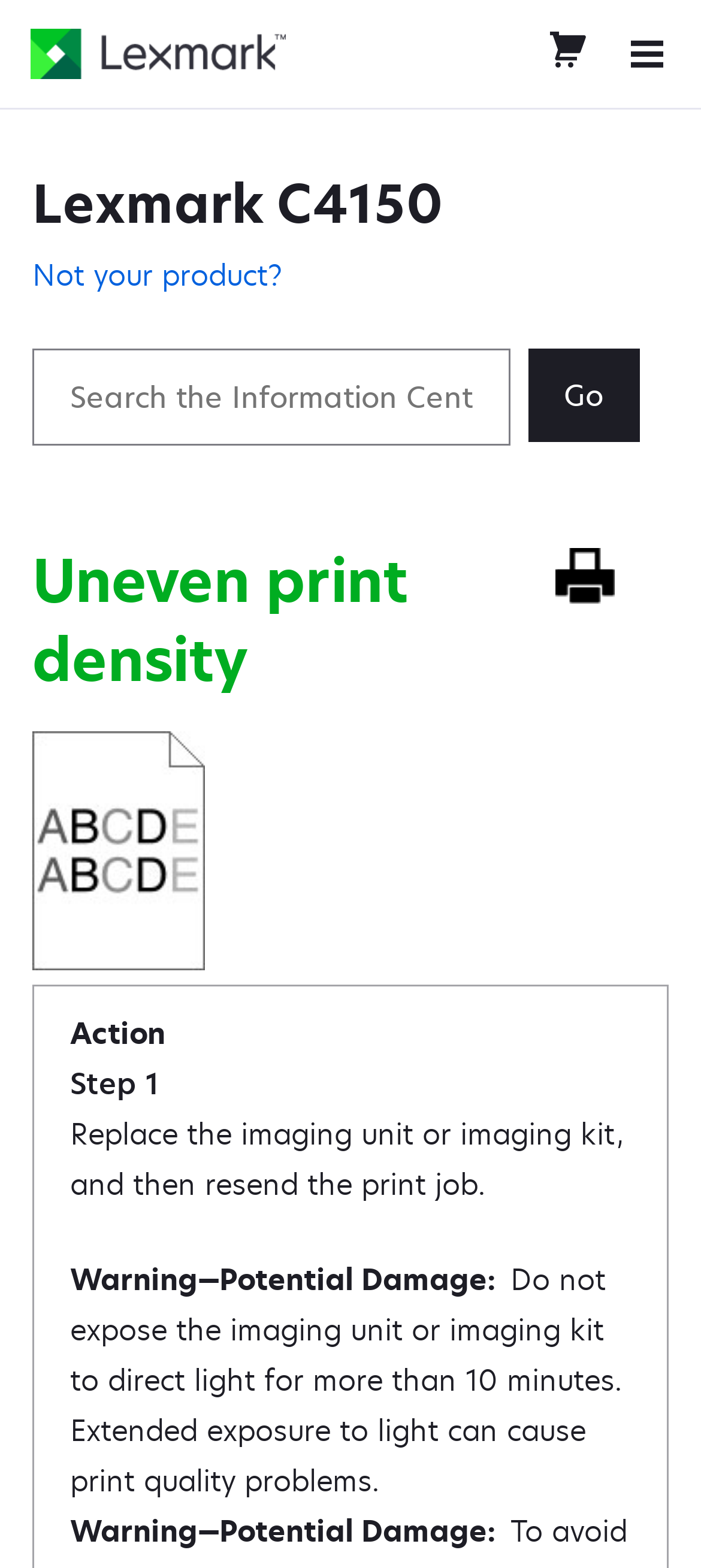Identify the bounding box of the HTML element described here: "aria-label="Site Menu"". Provide the coordinates as four float numbers between 0 and 1: [left, top, right, bottom].

[0.867, 0.007, 0.979, 0.058]